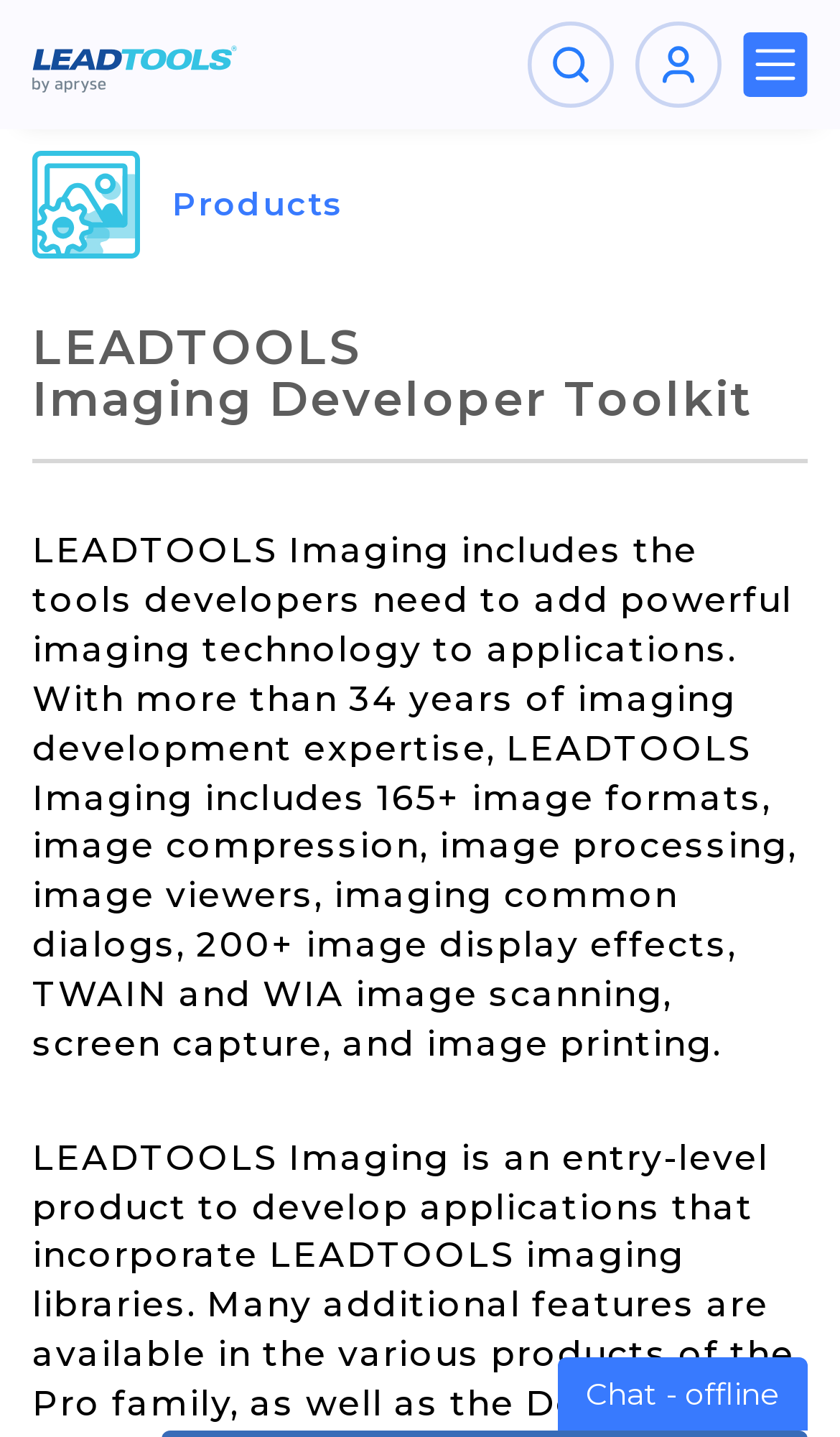Find the bounding box of the UI element described as: "Products". The bounding box coordinates should be given as four float values between 0 and 1, i.e., [left, top, right, bottom].

[0.205, 0.127, 0.408, 0.156]